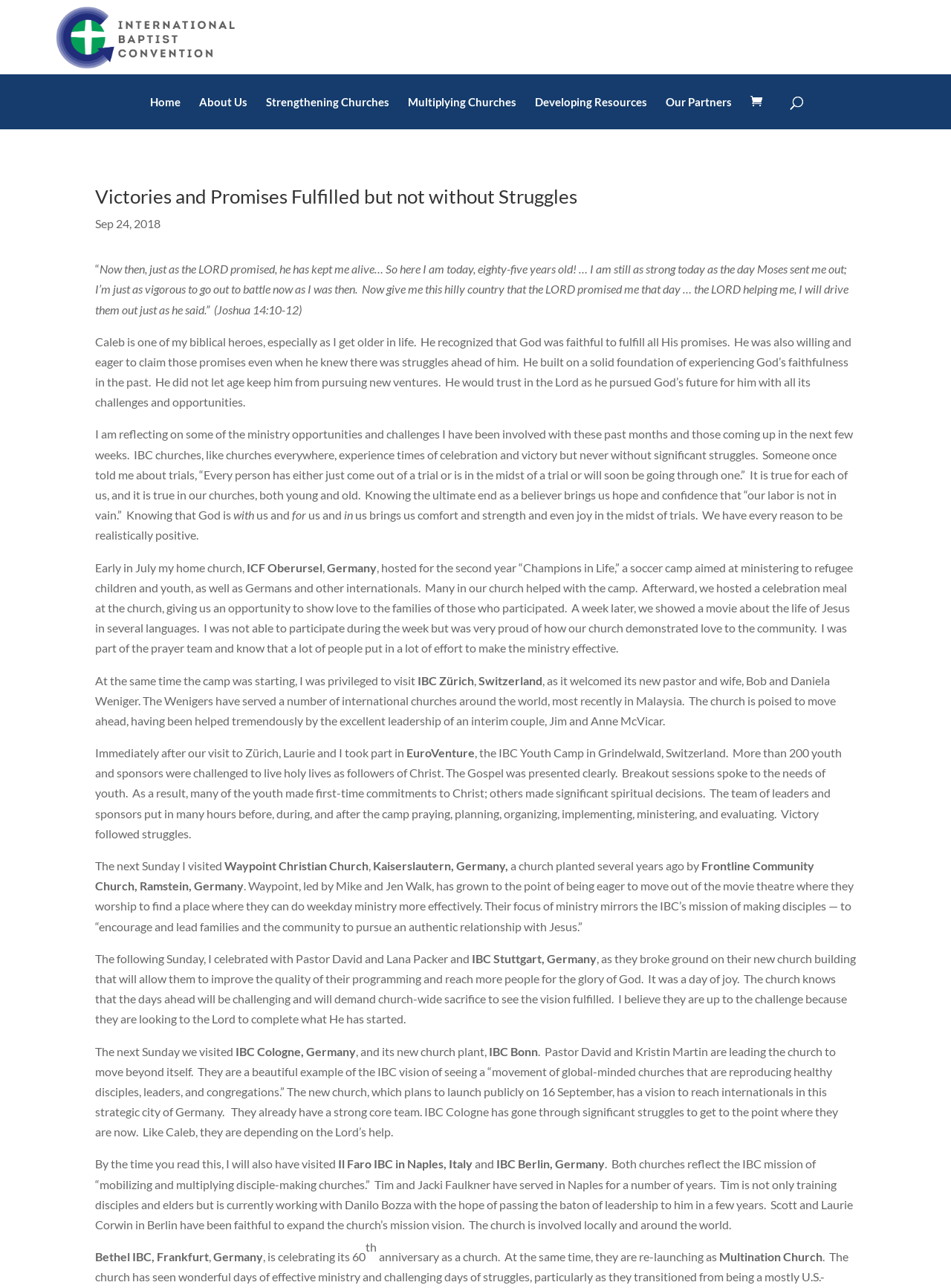Determine the bounding box coordinates of the region that needs to be clicked to achieve the task: "Learn more about Strengthening Churches".

[0.279, 0.058, 0.409, 0.1]